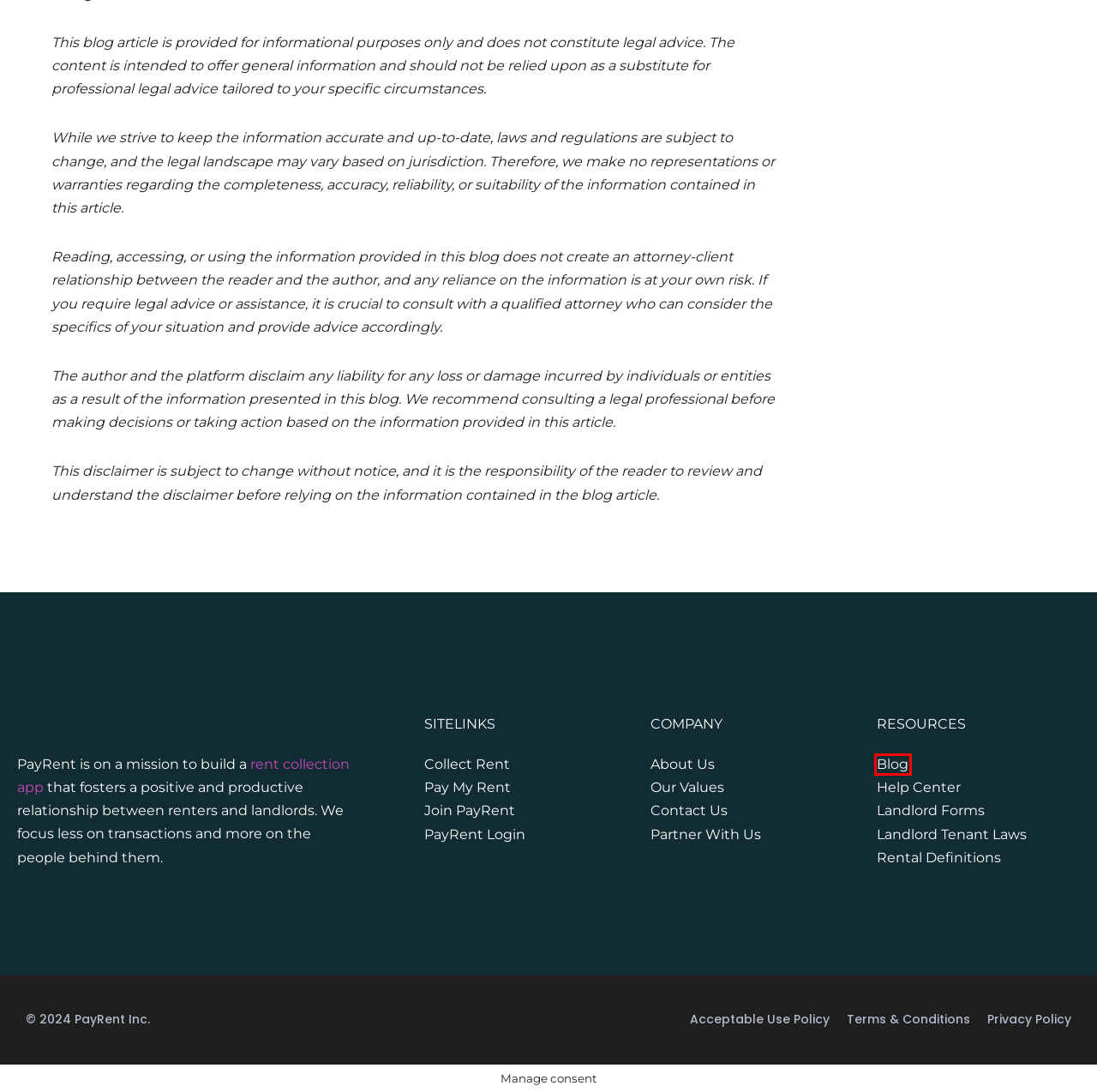You are presented with a screenshot of a webpage containing a red bounding box around an element. Determine which webpage description best describes the new webpage after clicking on the highlighted element. Here are the candidates:
A. Partners | PayRent
B. Privacy Policy | PayRent
C. About | PayRent
D. Blog | PayRent
E. Landlord Tenant Laws by State - 2023 Update | PayRent
F. Rental Terms and Definitions | PayRent
G. Lease Agreement Guides and Templates - 2024 Update | PayRent
H. Support : Help Center

D